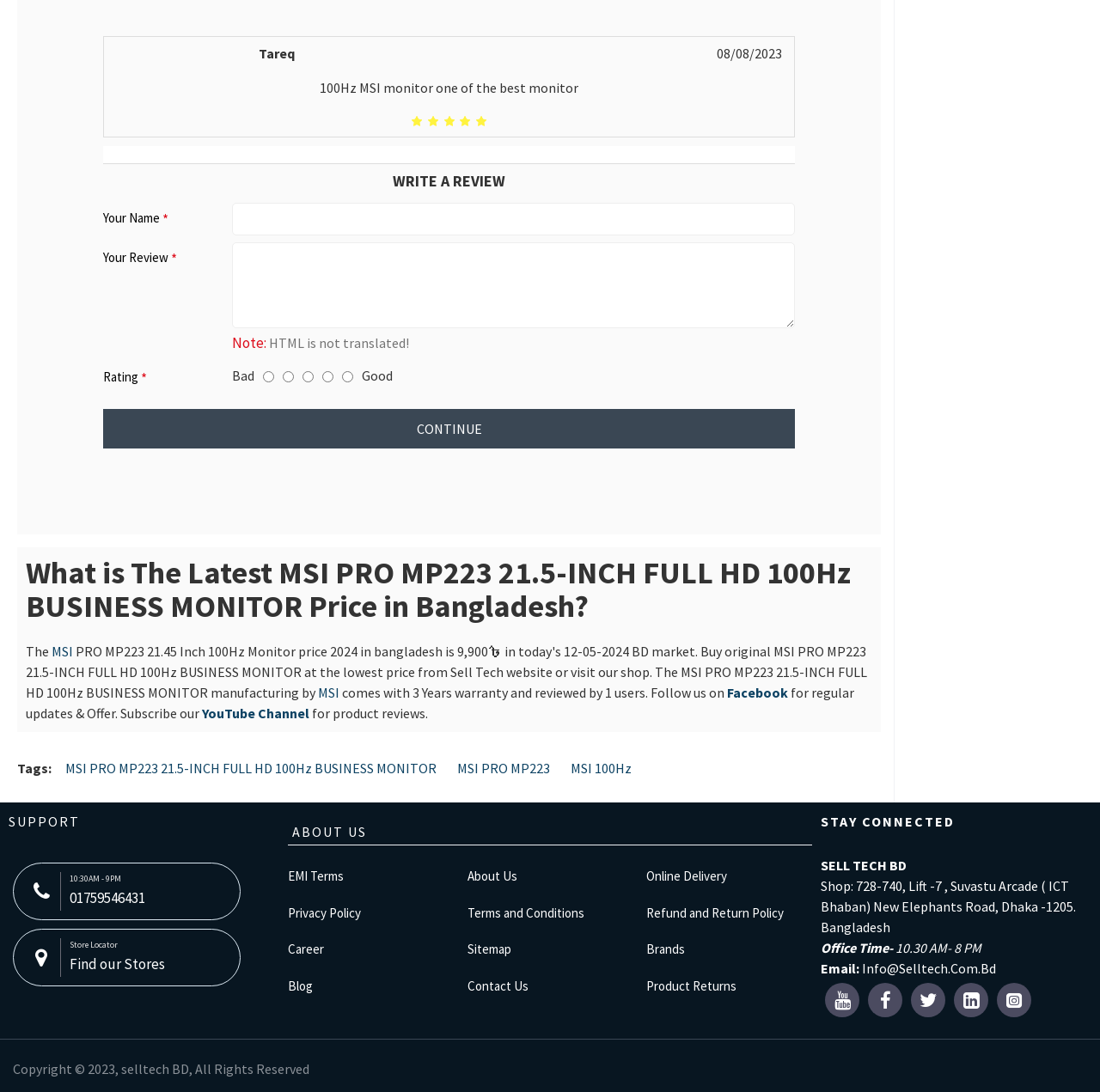Provide a brief response to the question below using one word or phrase:
What is the business address of Sell Tech BD?

728-740, Lift -7, Suvastu Arcade ( ICT Bhaban) New Elephants Road, Dhaka -1205. Bangladesh